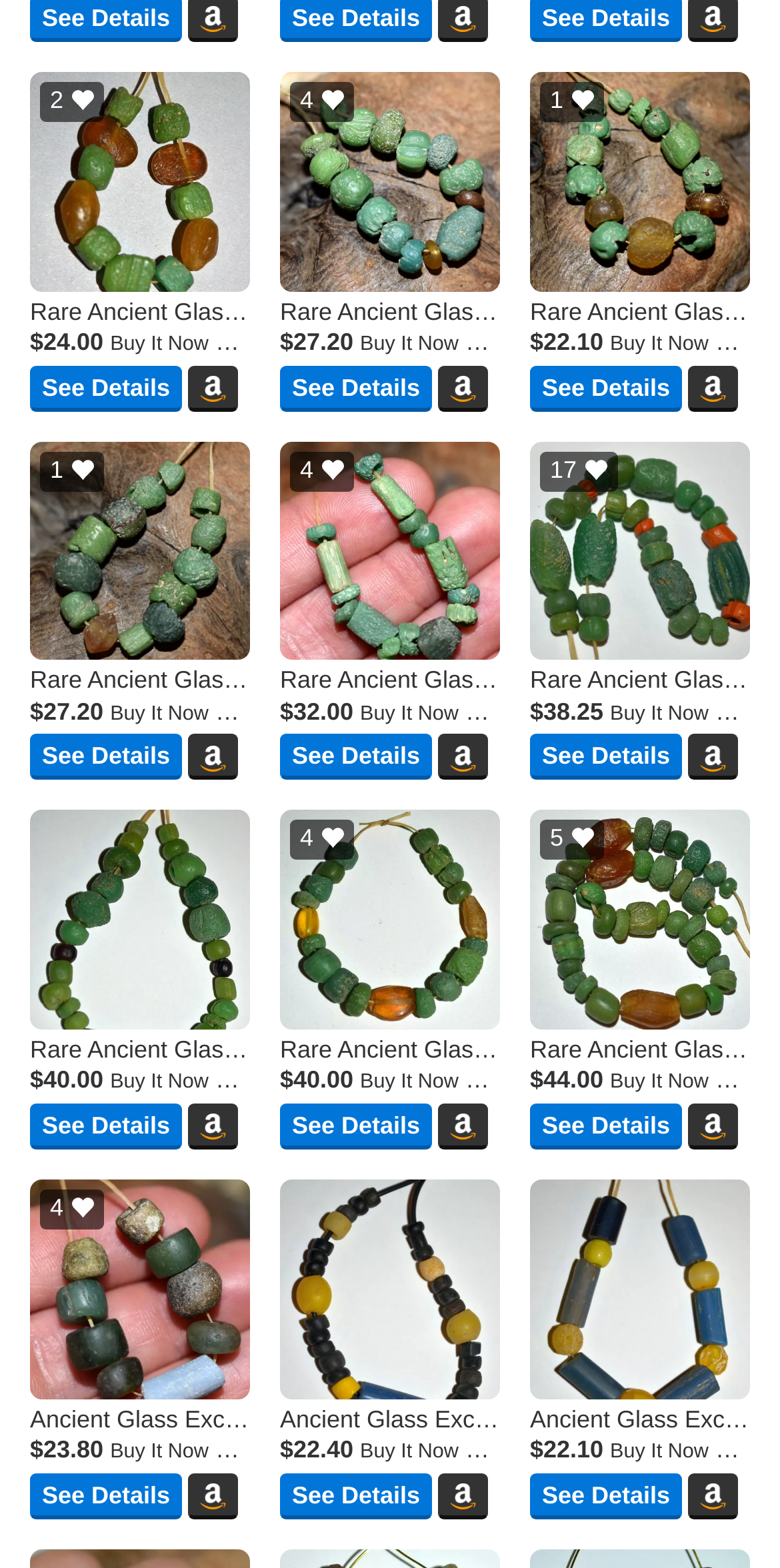Determine the bounding box coordinates of the clickable element necessary to fulfill the instruction: "View 'Rare Ancient Glass Excavated Dig Beads Afghanistan Trade Circa 1000 Years Old' details". Provide the coordinates as four float numbers within the 0 to 1 range, i.e., [left, top, right, bottom].

[0.359, 0.046, 0.641, 0.208]